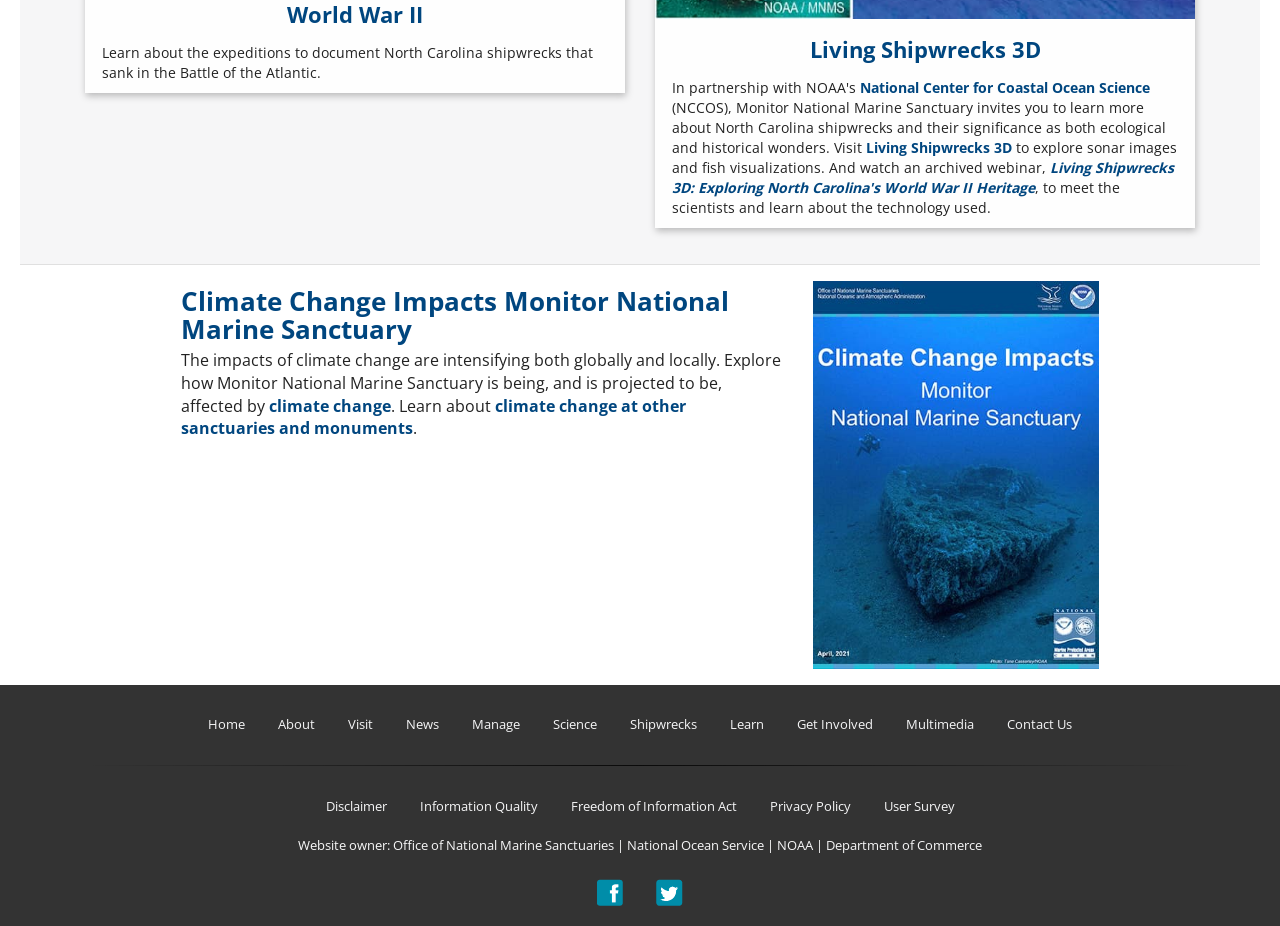Look at the image and give a detailed response to the following question: What is the topic of the 'Living Shipwrecks 3D'?

The question asks for the topic of the 'Living Shipwrecks 3D', which can be inferred from the StaticText 'Learn about the expeditions to document North Carolina shipwrecks that sank in the Battle of the Atlantic.' and also from the link 'Living Shipwrecks 3D: Exploring North Carolina's World War II Heritage'.